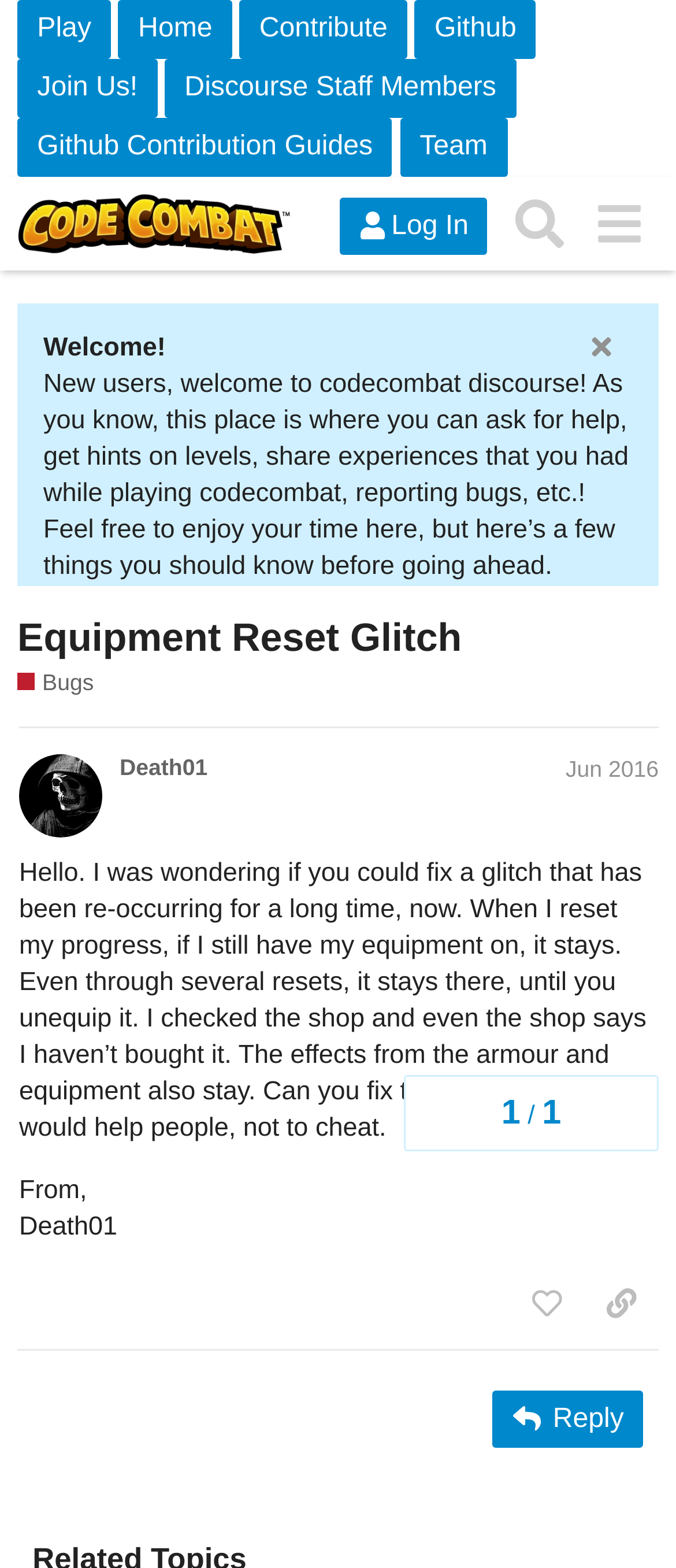What is the category of the post?
Could you please answer the question thoroughly and with as much detail as possible?

I found the category of the post by looking at the breadcrumbs at the top of the webpage, which says 'Equipment Reset Glitch - Bugs - CodeCombat Discourse'.